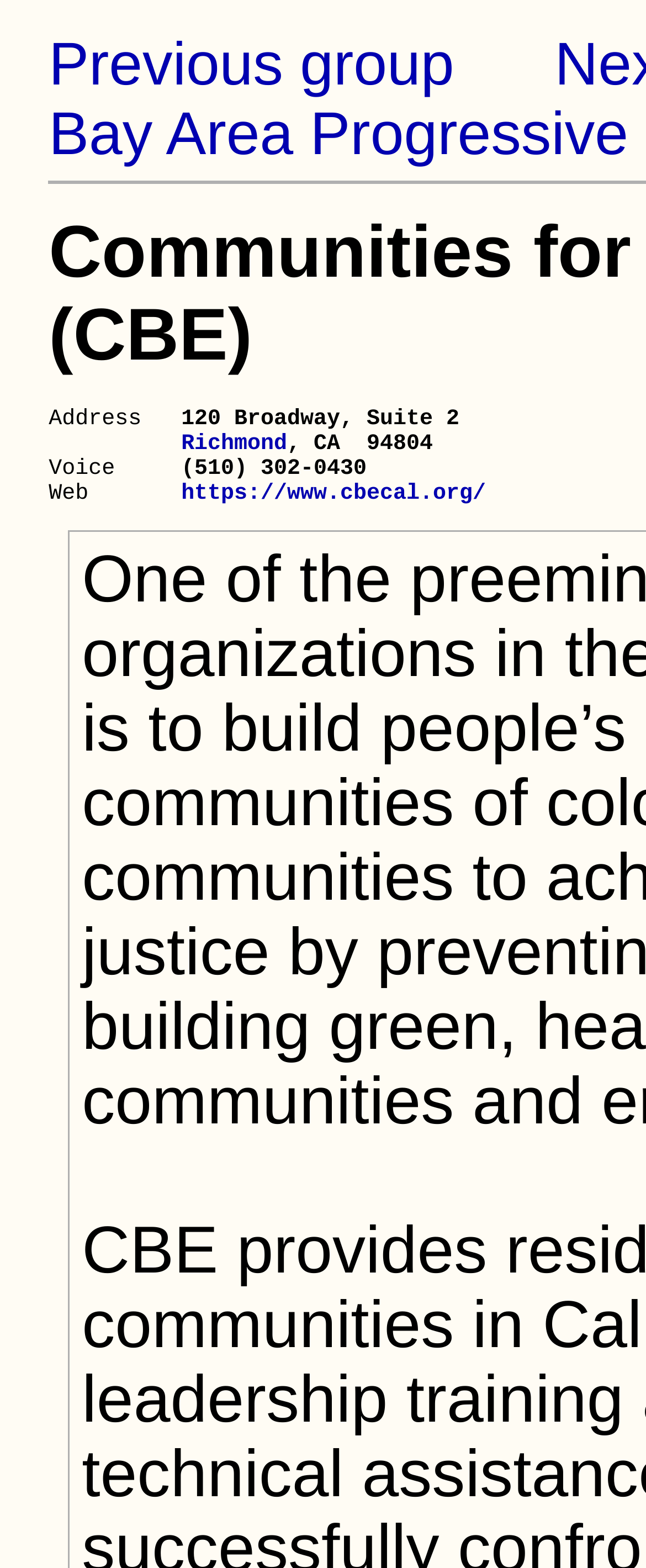Articulate a detailed summary of the webpage's content and design.

The webpage is about Communities for a Better Environment. At the top left, there is a link to "Previous group". To the right of this link, there is a series of blank spaces. Below these elements, there is a section containing the organization's address. The address starts with "Address" and is followed by the street address "120 Broadway, Suite 2" on the same line. The city "Richmond" is a clickable link, and the state "CA" and zip code "94804" are on the same line. 

Below the address, there is a section containing the organization's contact information. The label "Voice" is above the phone number "(510) 302-0430". Below the phone number, there is a section labeled "Web" with a link to the organization's website "https://www.cbecal.org/".